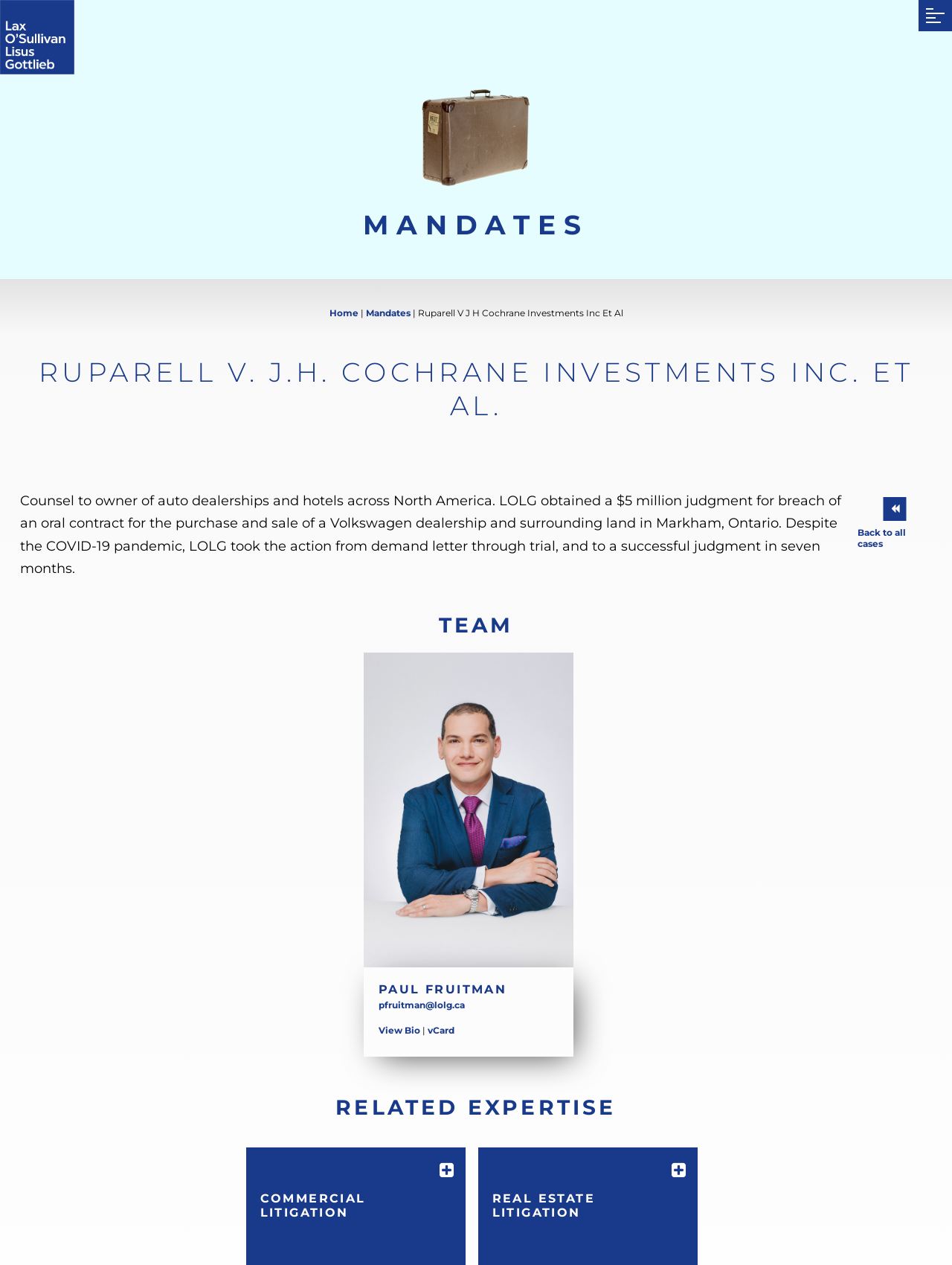Please find the bounding box coordinates of the clickable region needed to complete the following instruction: "Click the hamburger icon to toggle the mobile menu". The bounding box coordinates must consist of four float numbers between 0 and 1, i.e., [left, top, right, bottom].

[0.965, 0.0, 1.0, 0.025]